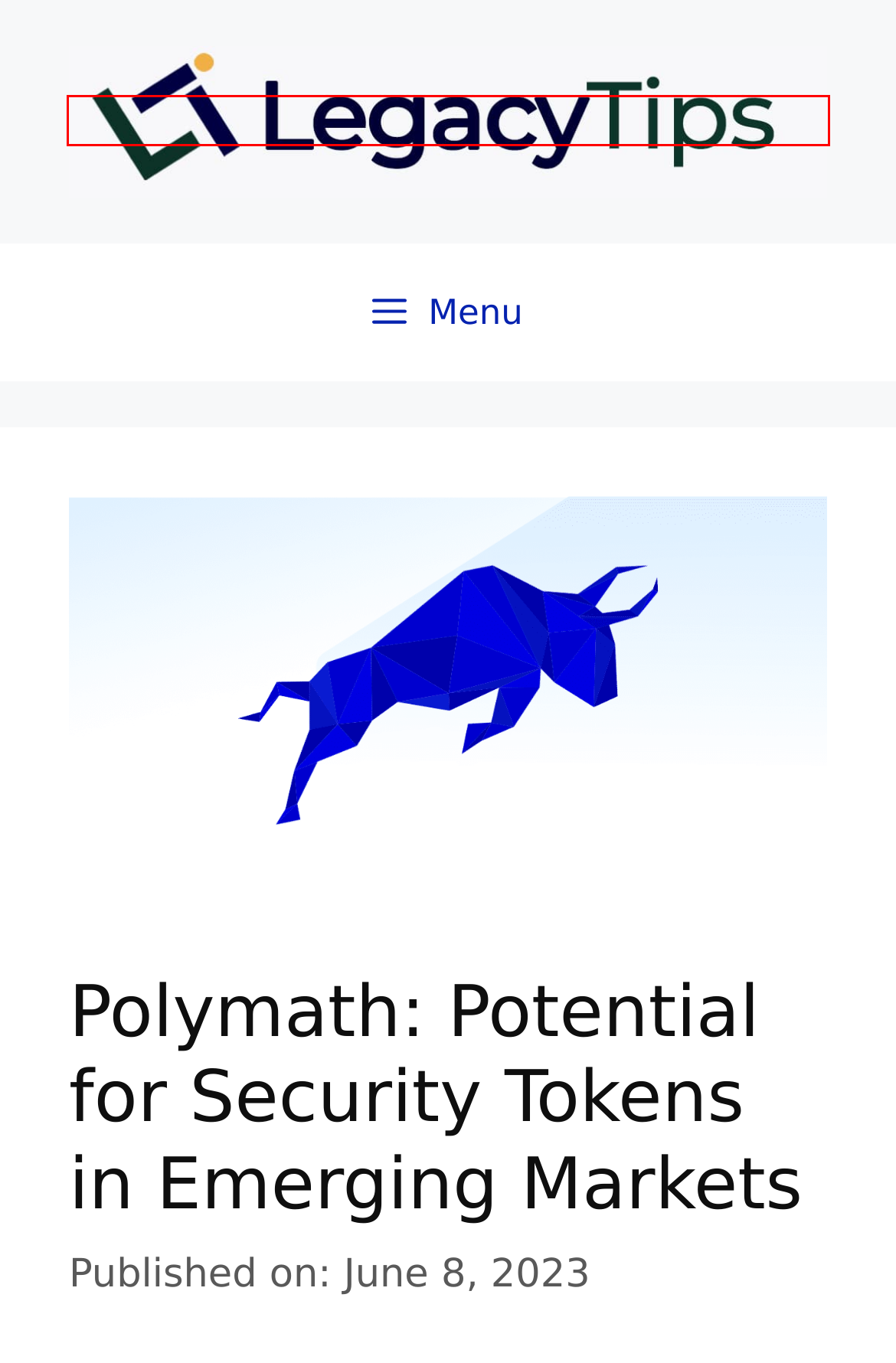You are given a screenshot of a webpage within which there is a red rectangle bounding box. Please choose the best webpage description that matches the new webpage after clicking the selected element in the bounding box. Here are the options:
A. About Us - LegacyTips
B. How To Get Kindle Vella Tokens for Free 2024
C. Profit Edge ™ - The Updated & Official Site【2024】
D. LegacyTips - Reviews | Make Money Online | Business
E. 10 Best Linktree Alternatives for Business Instagram
F. Trusted CAC Accredited Agents in Lagos, Abuja 2024
G. Start Small Scale Snail Farming in Nigeria: Cost 2024
H. Guide to Navigating The Complexities of Business Licensing for Entrepreneurs

D